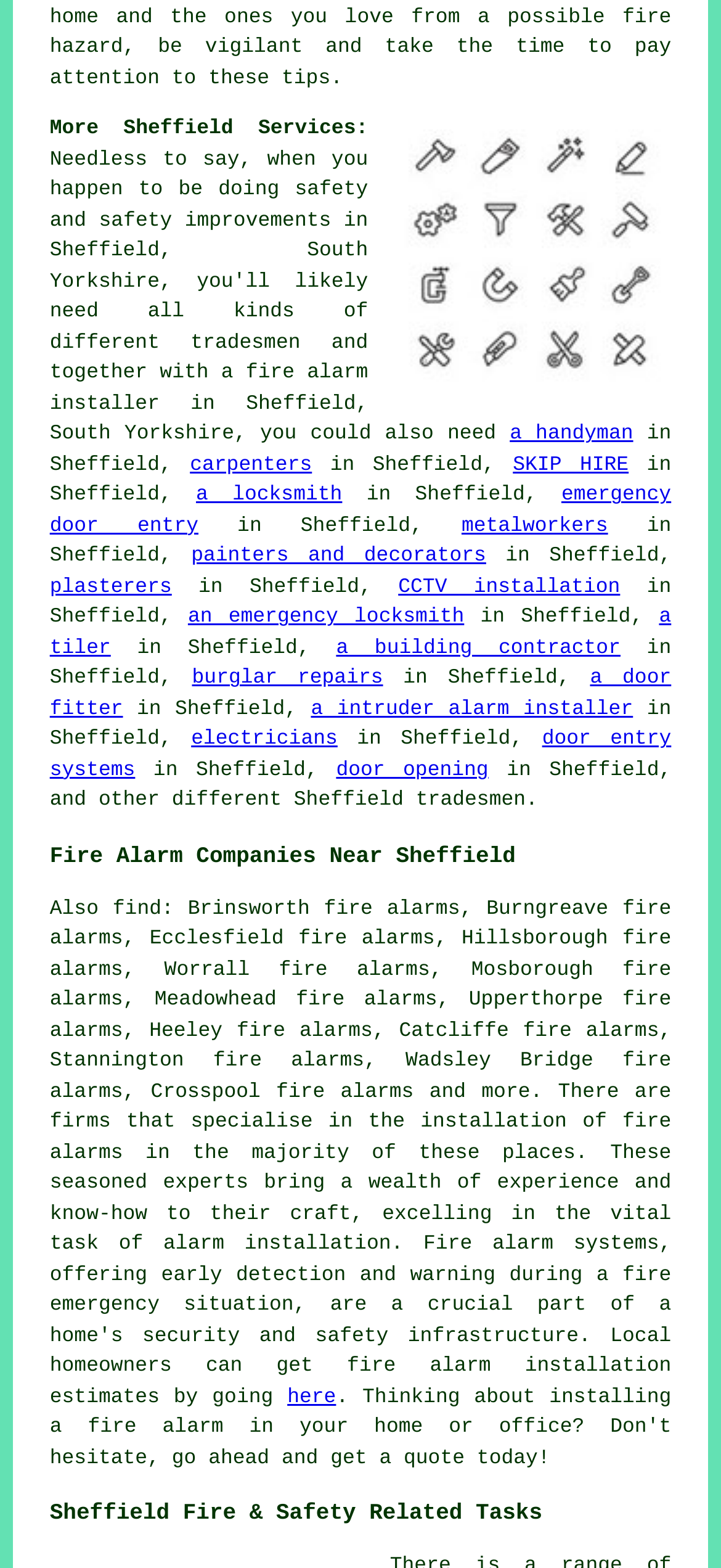Can you find the bounding box coordinates of the area I should click to execute the following instruction: "Get 'emergency door entry'"?

[0.069, 0.309, 0.931, 0.343]